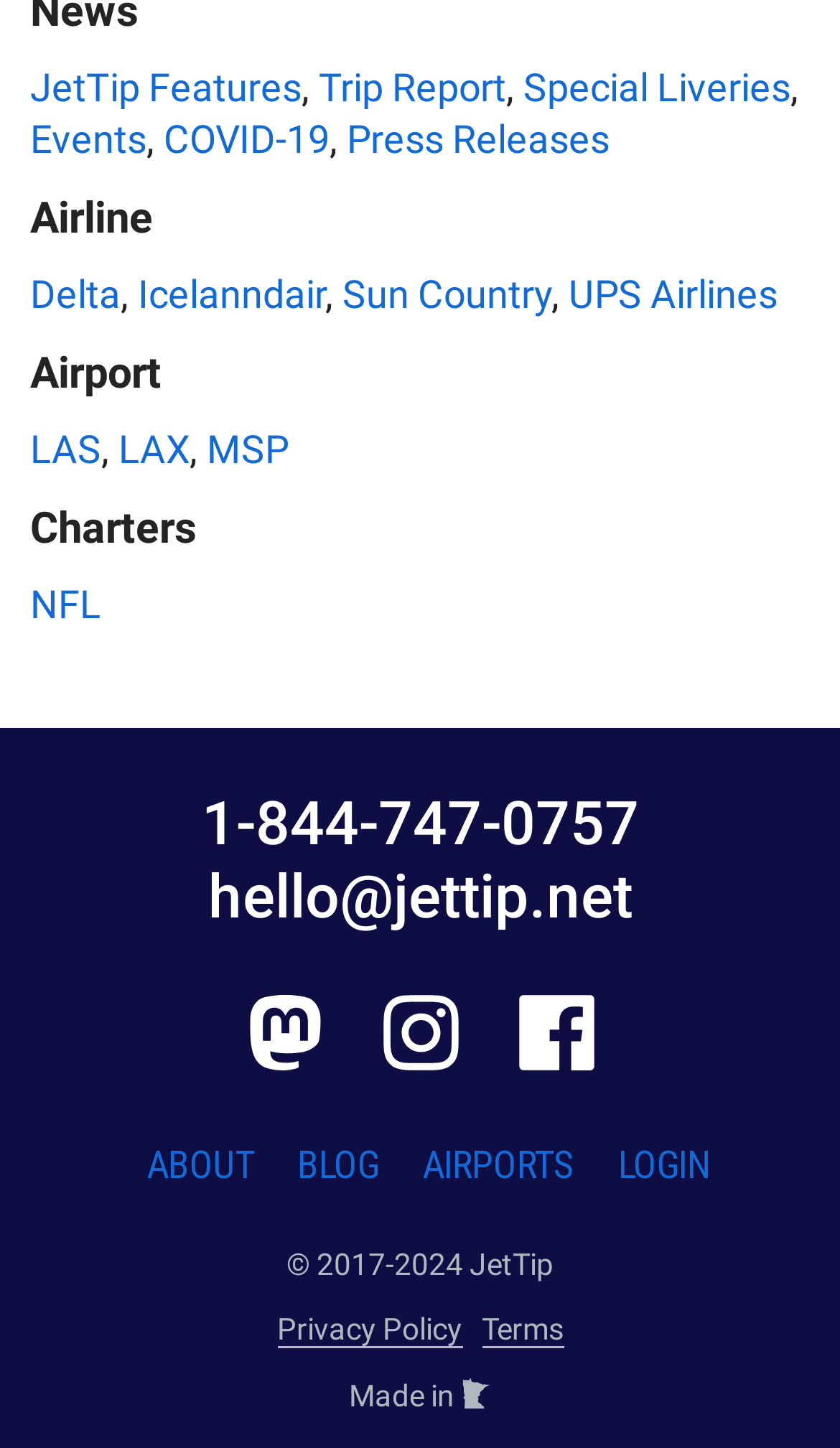Determine the bounding box coordinates of the UI element described by: "MSP".

[0.246, 0.295, 0.344, 0.326]